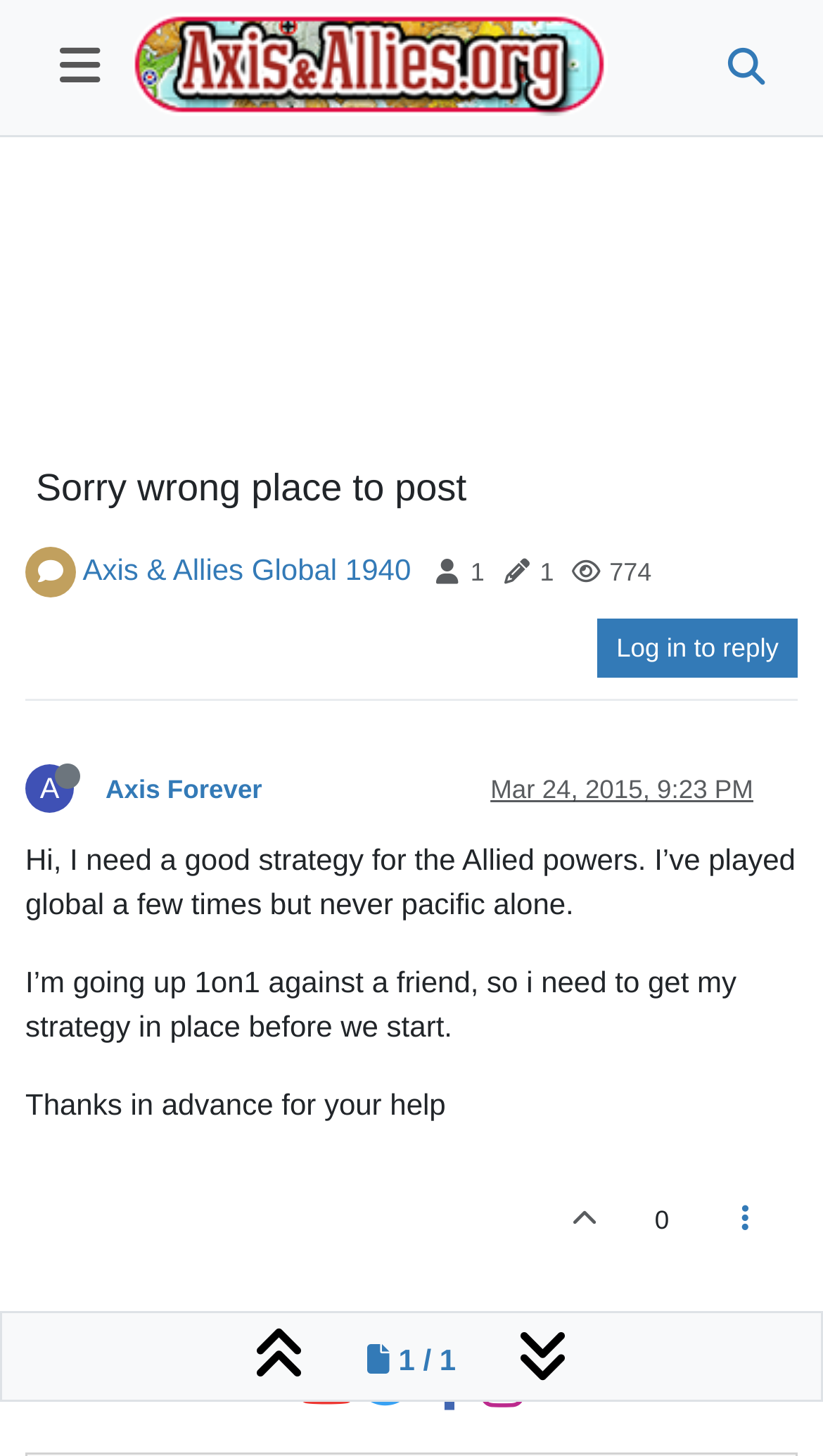Identify the text that serves as the heading for the webpage and generate it.

 Sorry wrong place to post